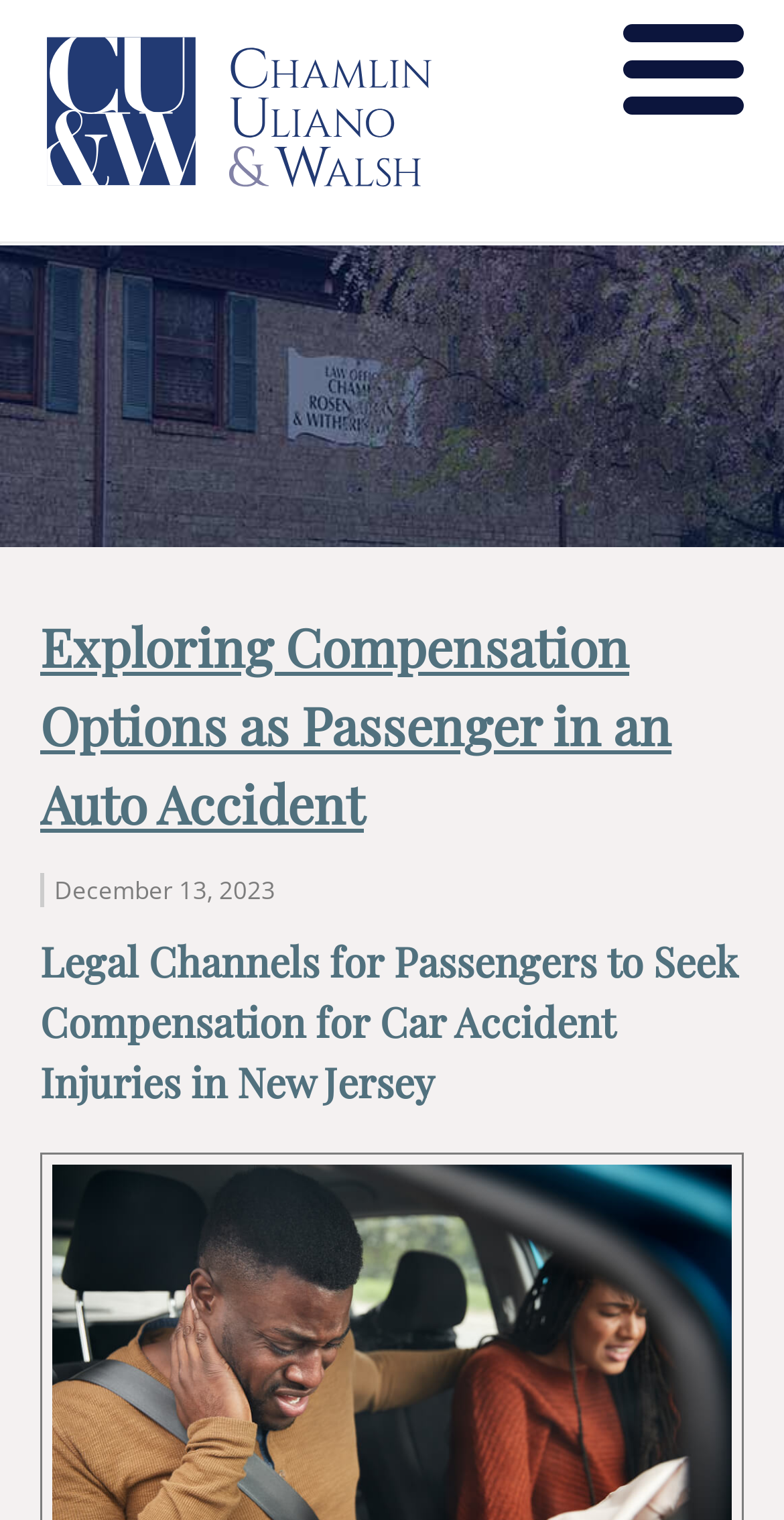What is the purpose of the search bar?
Your answer should be a single word or phrase derived from the screenshot.

To search the website